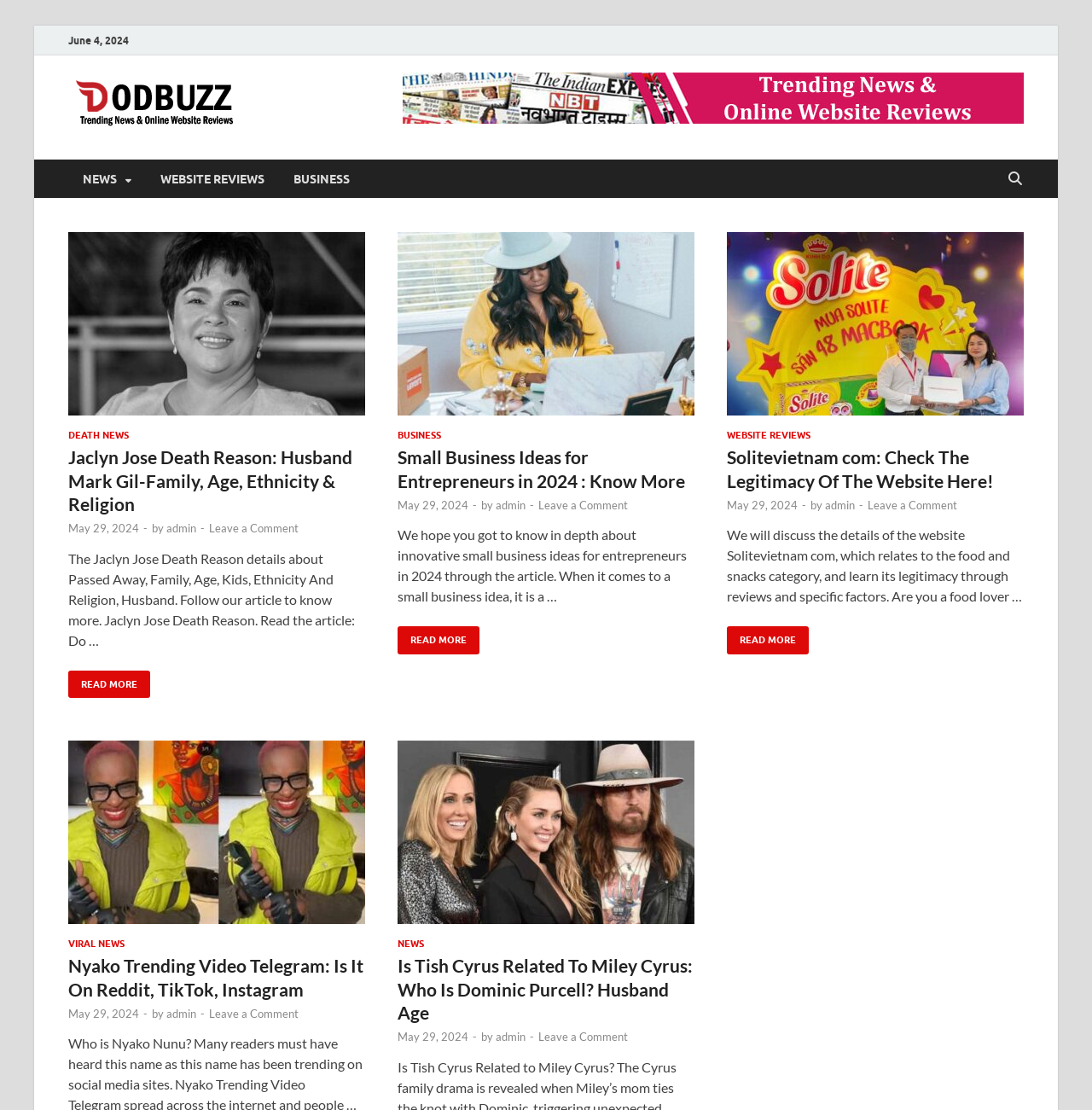What is the category of the article 'A Guide to Small Business Ideas for Entrepreneurs in 2024'?
Based on the image, answer the question in a detailed manner.

The article 'A Guide to Small Business Ideas for Entrepreneurs in 2024' has a category label 'BUSINESS' above its heading, which suggests that it belongs to the business category.